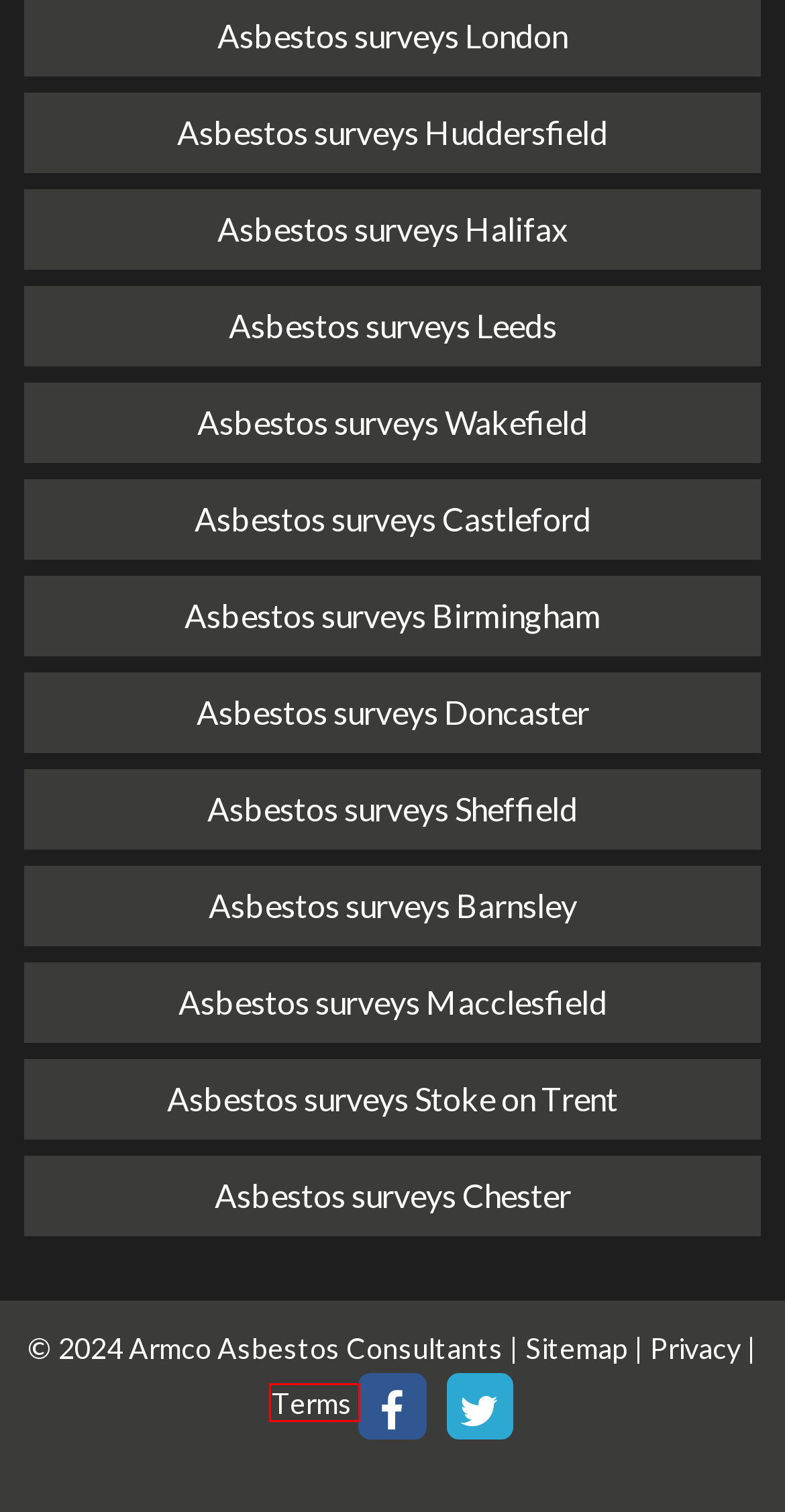You have a screenshot of a webpage with a red bounding box highlighting a UI element. Your task is to select the best webpage description that corresponds to the new webpage after clicking the element. Here are the descriptions:
A. Asbestos Surveys Manchester | Advice on which type of survey you need
B. Asbestos surveys Bury, Greater Manchester | Armco Asbestos Surveys
C. Our Terms and Conditions - | Armco Asbestos Consultants
D. Asbestos PPE essentials | Armco Asbestos Surveys
E. Are DIY Asbestos Kits Reliable? | Armco Asbestos Surveys
F. The Future of Asbestos Management | Armco Asbestos Surveys
G. How To Spot Asbestos | Armco Asbestos Surveys
H. Asbestos surveys Rochdale North Manchester | Armco Asbestos Surveys

C